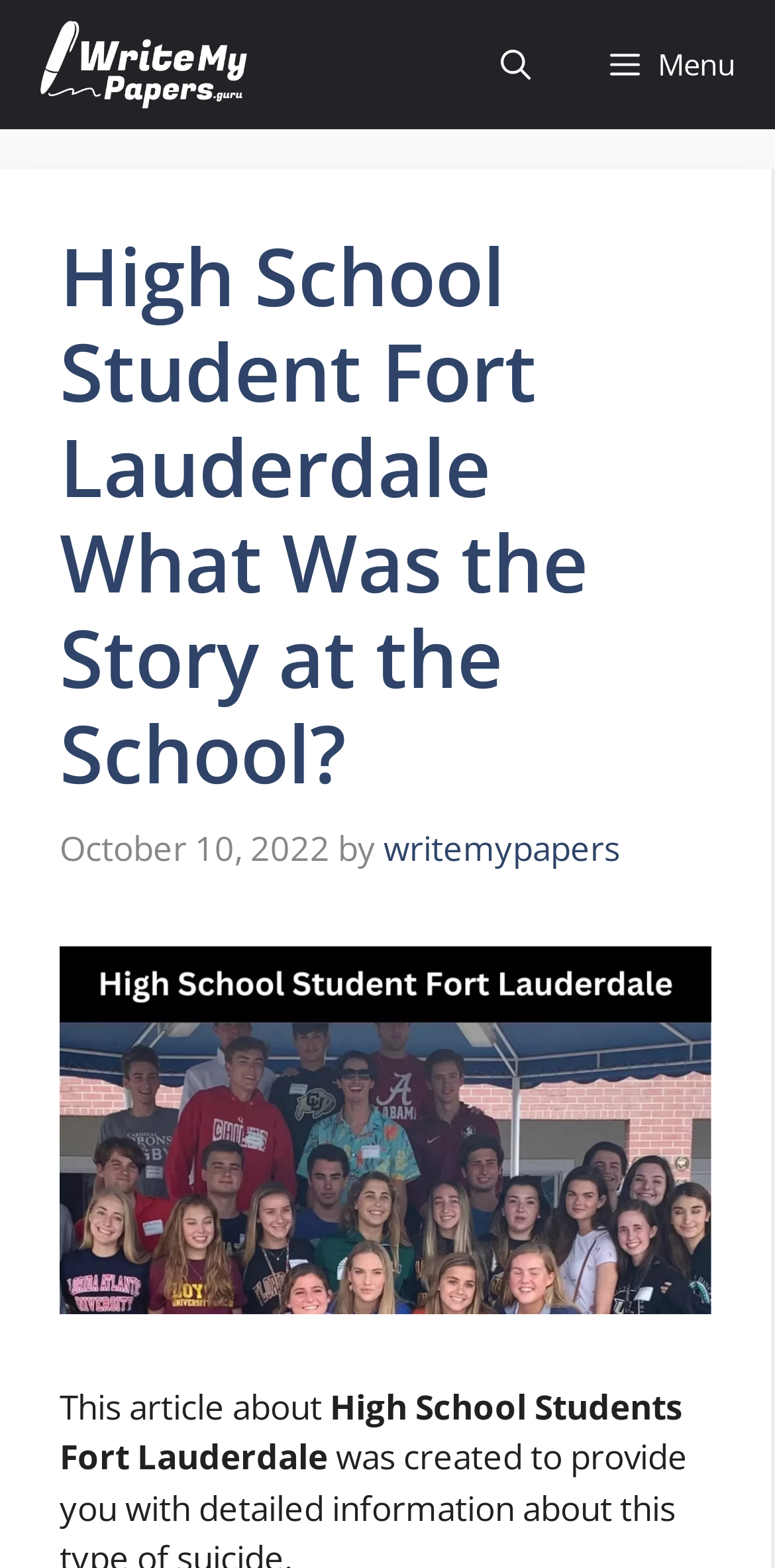What is the author of the article?
Using the image as a reference, answer with just one word or a short phrase.

writemypapers